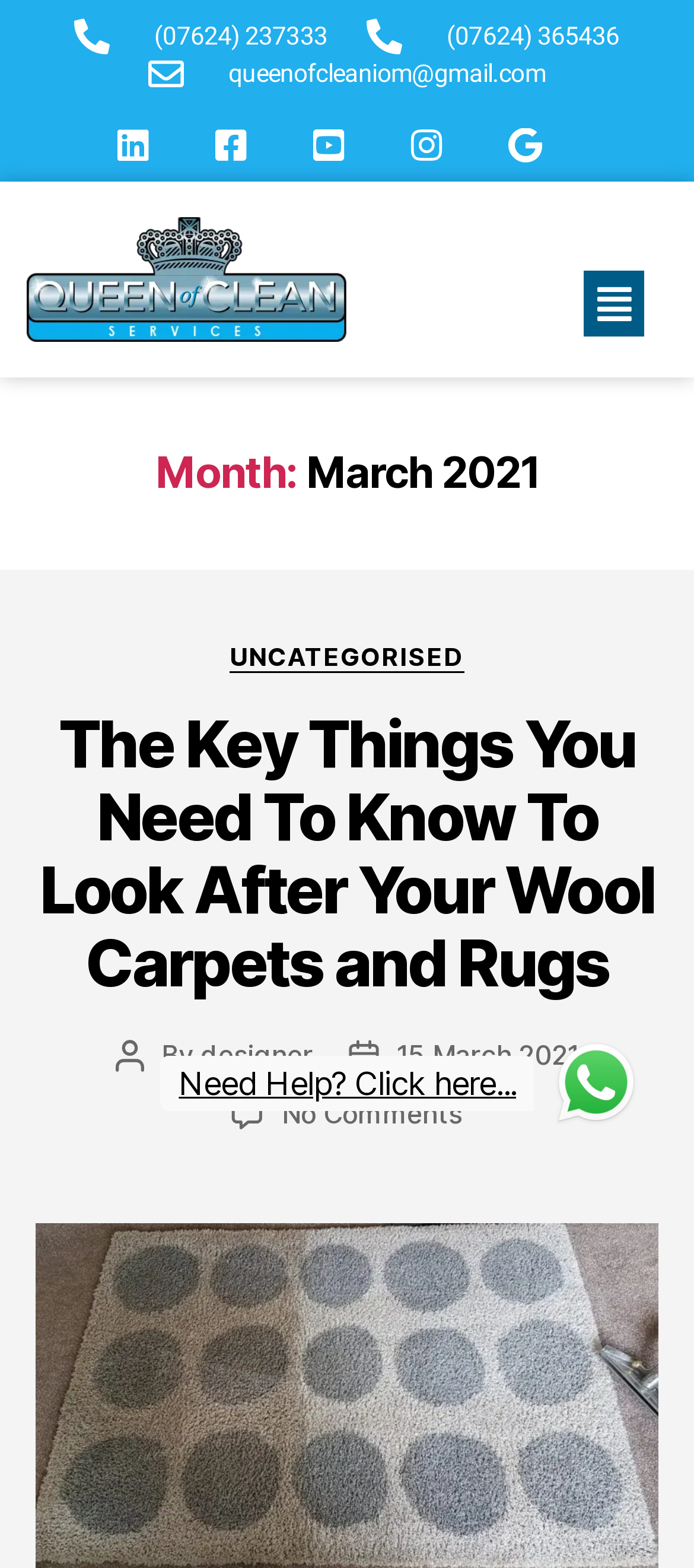Identify the bounding box coordinates for the UI element described as follows: queenofcleaniom@gmail.com. Use the format (top-left x, top-left y, bottom-right x, bottom-right y) and ensure all values are floating point numbers between 0 and 1.

[0.214, 0.035, 0.786, 0.059]